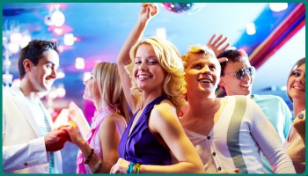Use the details in the image to answer the question thoroughly: 
What is the mood of the people in the image?

The people in the image, including the woman at the center, are seen enjoying themselves, dancing, and interacting with each other, which suggests that they are in a happy and joyful mood, capturing the essence of youthful energy and fun.